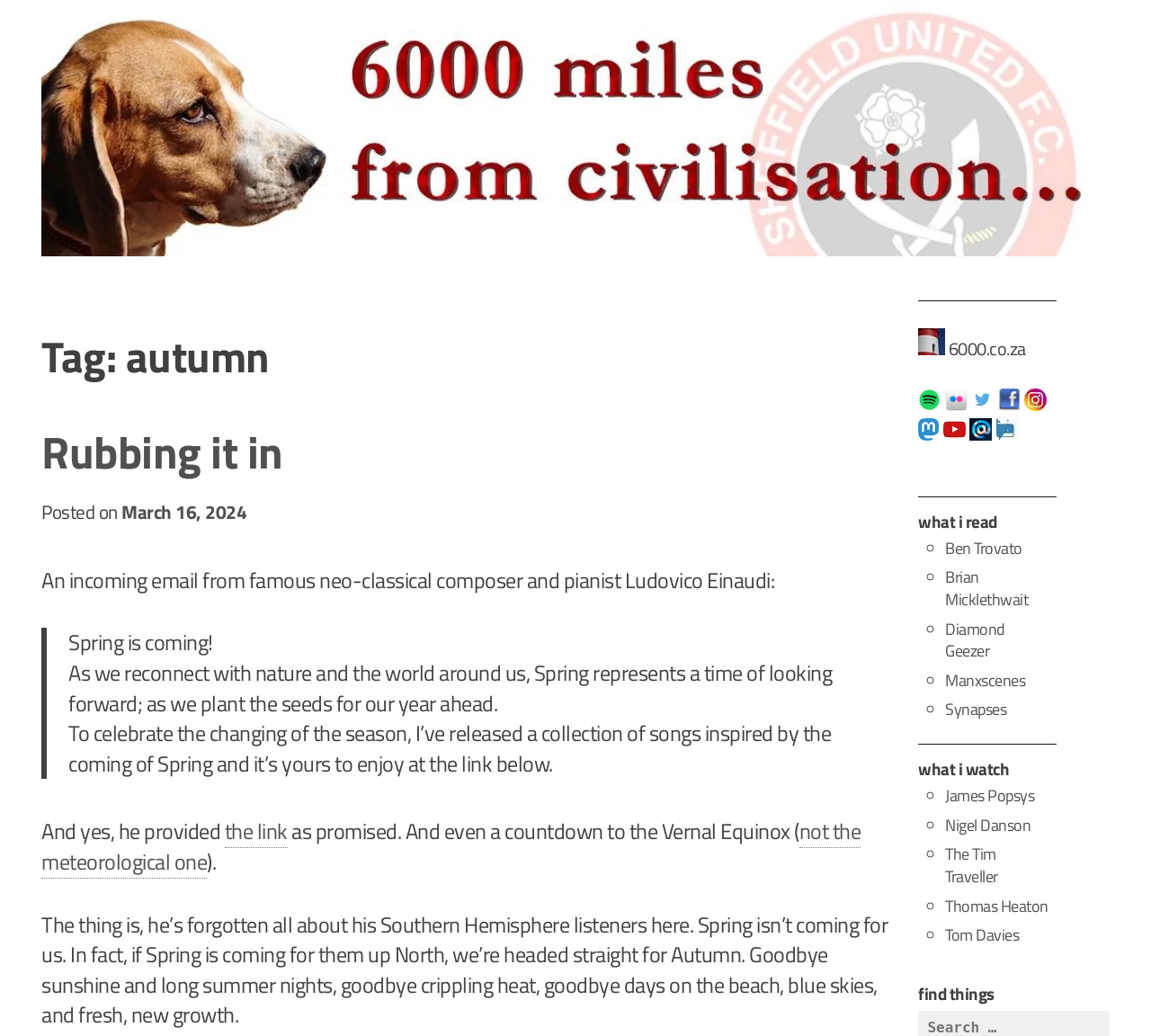Bounding box coordinates are to be given in the format (top-left x, top-left y, bottom-right x, bottom-right y). All values must be floating point numbers between 0 and 1. Provide the bounding box coordinate for the UI element described as: alt="Flickr"

[0.821, 0.373, 0.841, 0.404]